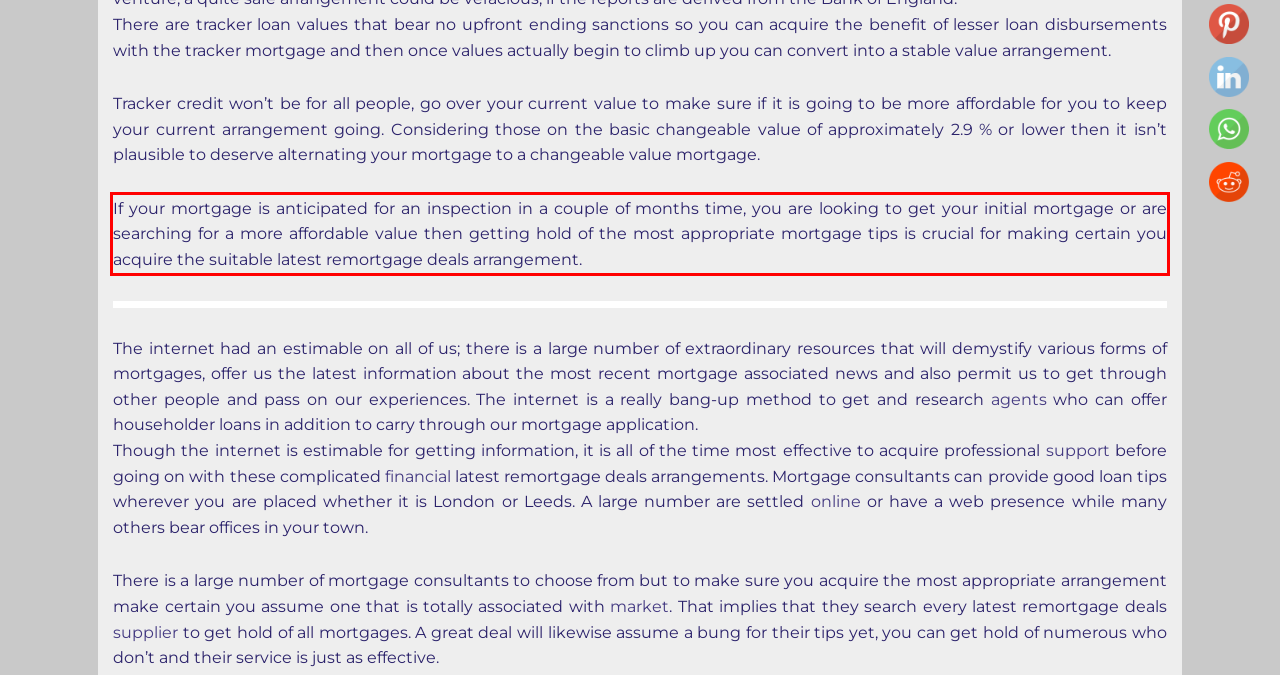Please perform OCR on the text within the red rectangle in the webpage screenshot and return the text content.

If your mortgage is anticipated for an inspection in a couple of months time, you are looking to get your initial mortgage or are searching for a more affordable value then getting hold of the most appropriate mortgage tips is crucial for making certain you acquire the suitable latest remortgage deals arrangement.